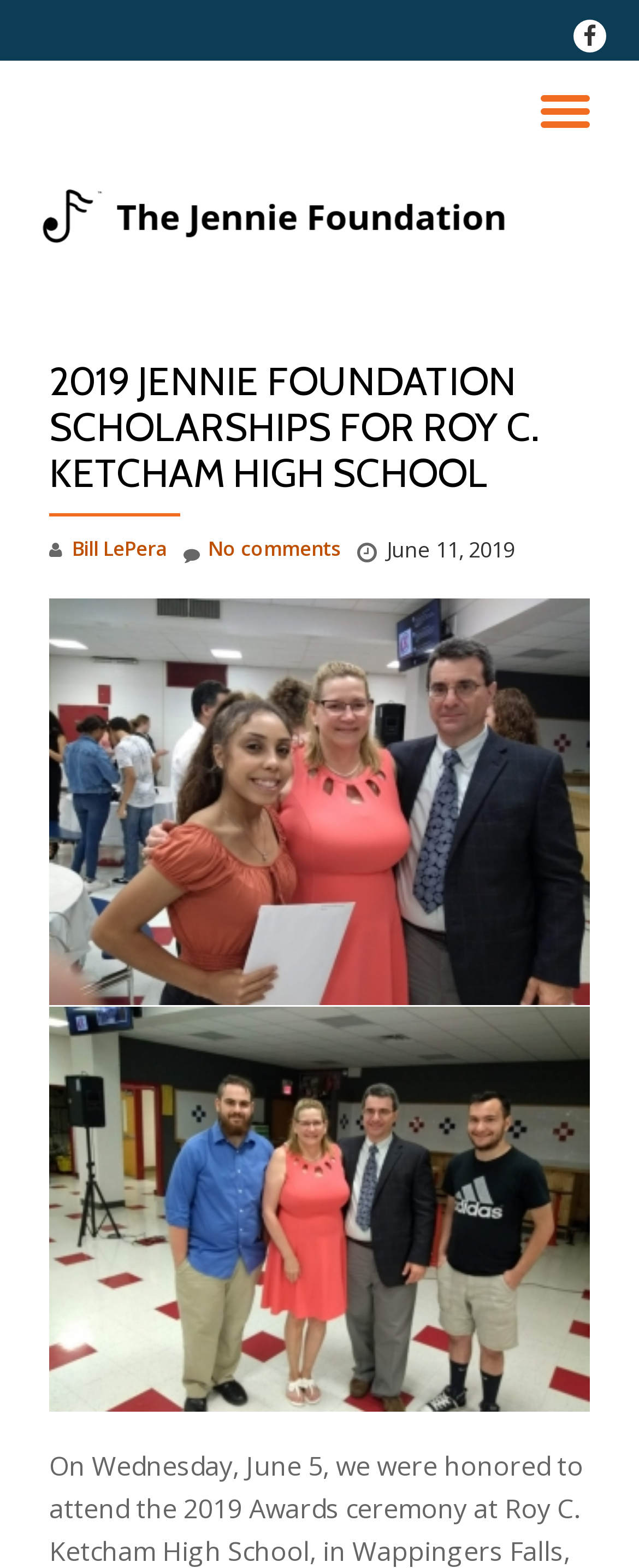Use a single word or phrase to answer the following:
What is the name of the high school?

Roy C. Ketcham High School